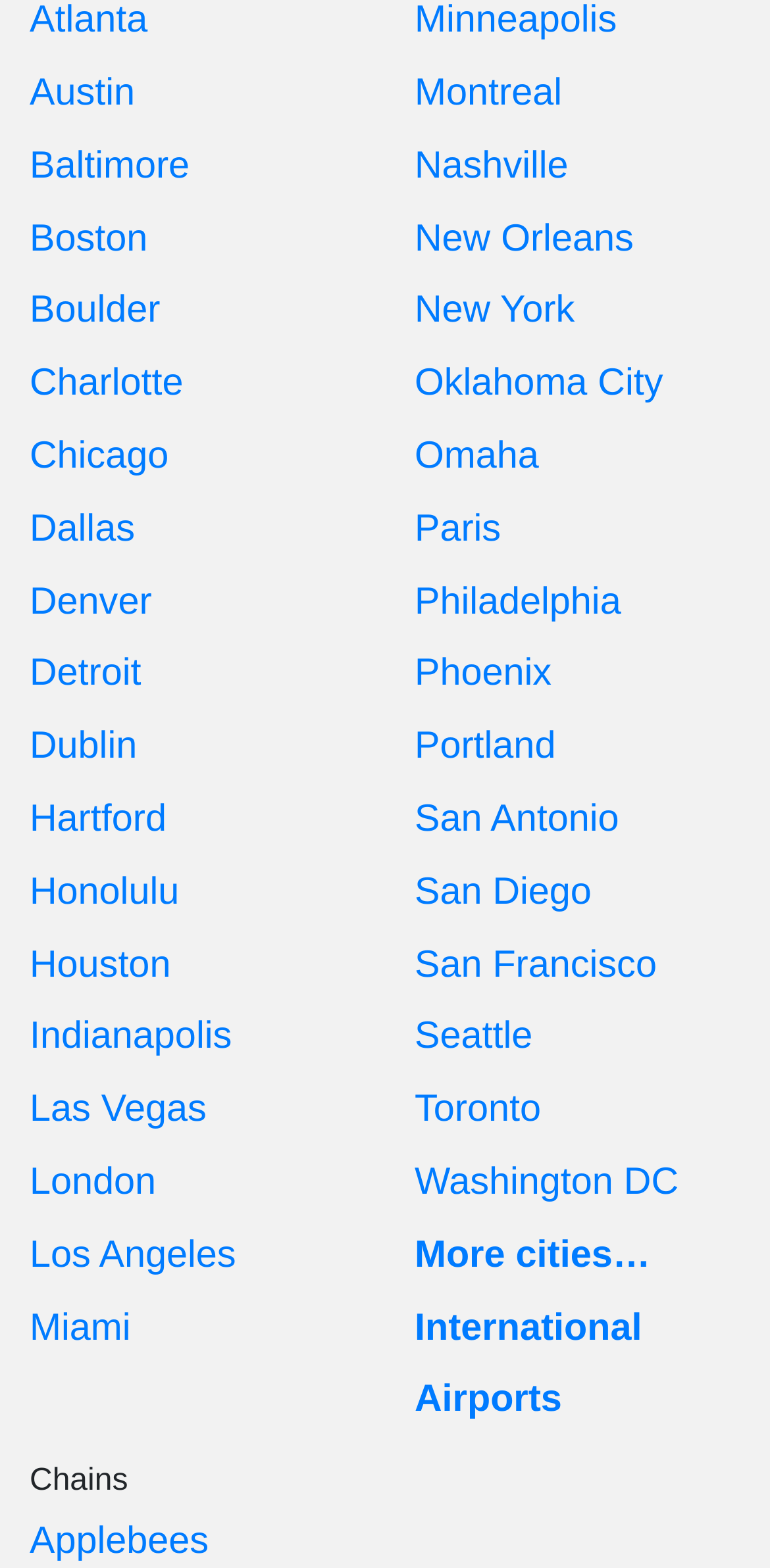Bounding box coordinates should be provided in the format (top-left x, top-left y, bottom-right x, bottom-right y) with all values between 0 and 1. Identify the bounding box for this UI element: Los Angeles

[0.038, 0.787, 0.307, 0.814]